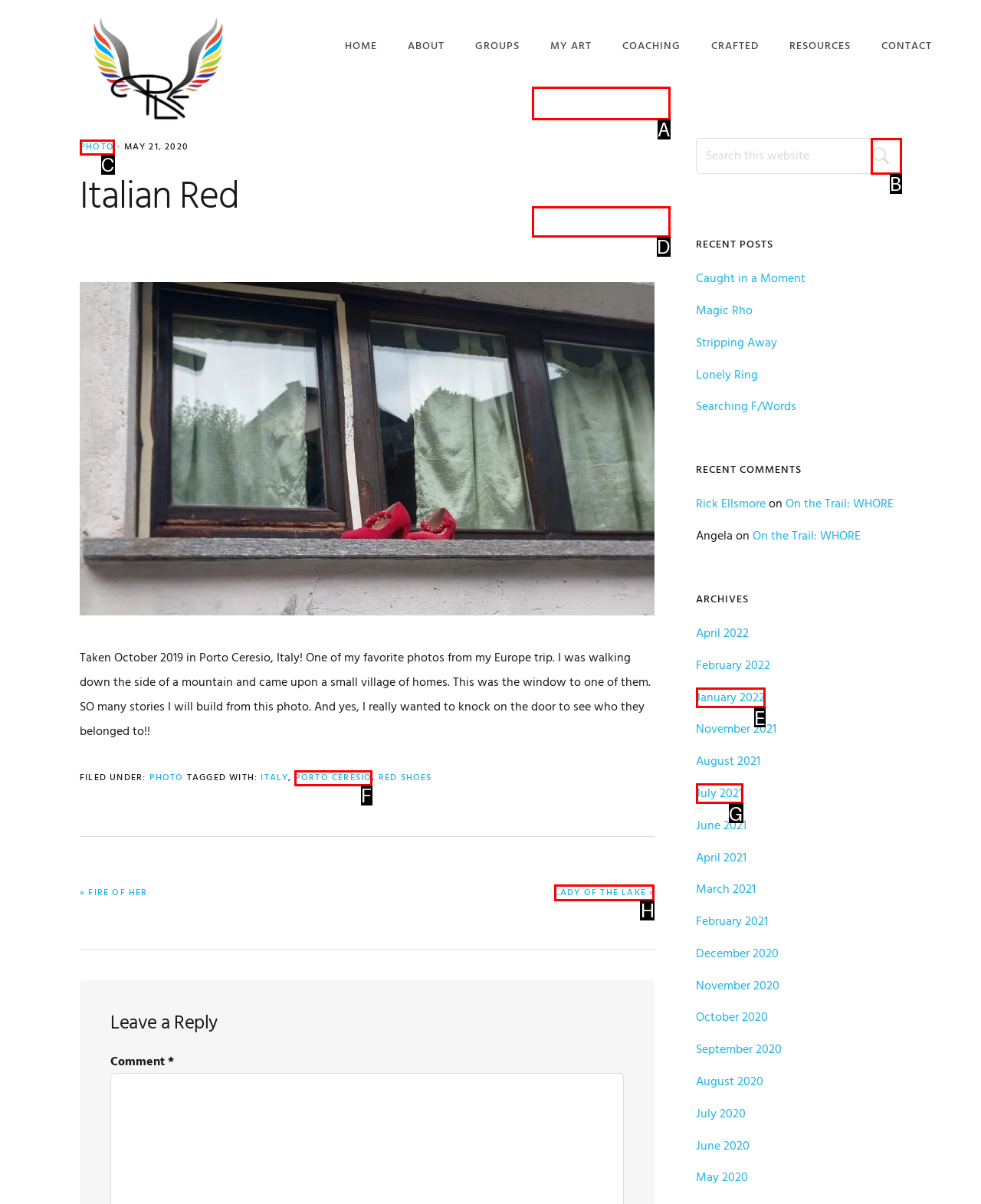Tell me which letter I should select to achieve the following goal: View the 'NEXT POST: LADY OF THE LAKE »'
Answer with the corresponding letter from the provided options directly.

H